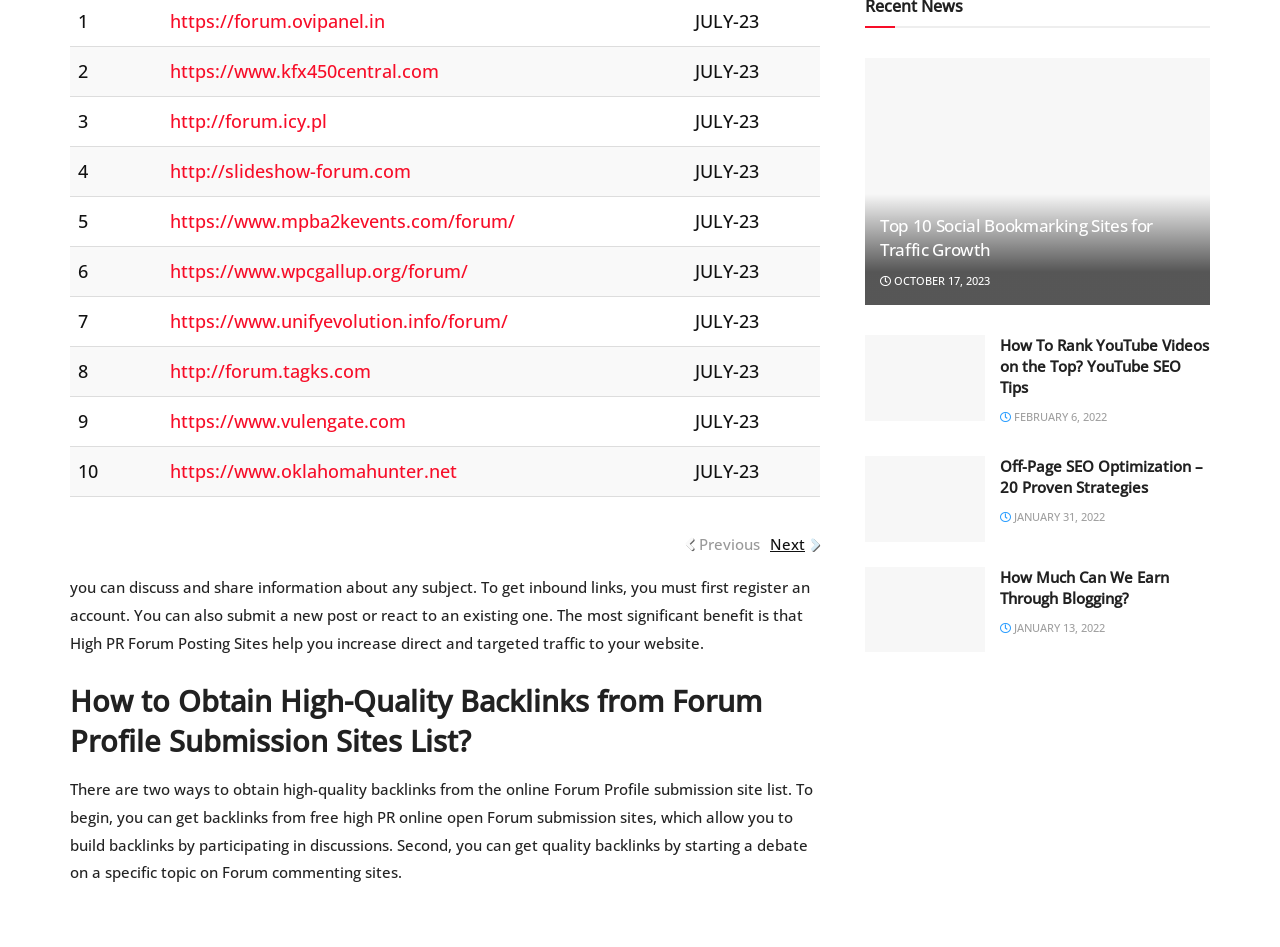Determine the bounding box coordinates for the clickable element required to fulfill the instruction: "Learn more about HIU graduates". Provide the coordinates as four float numbers between 0 and 1, i.e., [left, top, right, bottom].

None